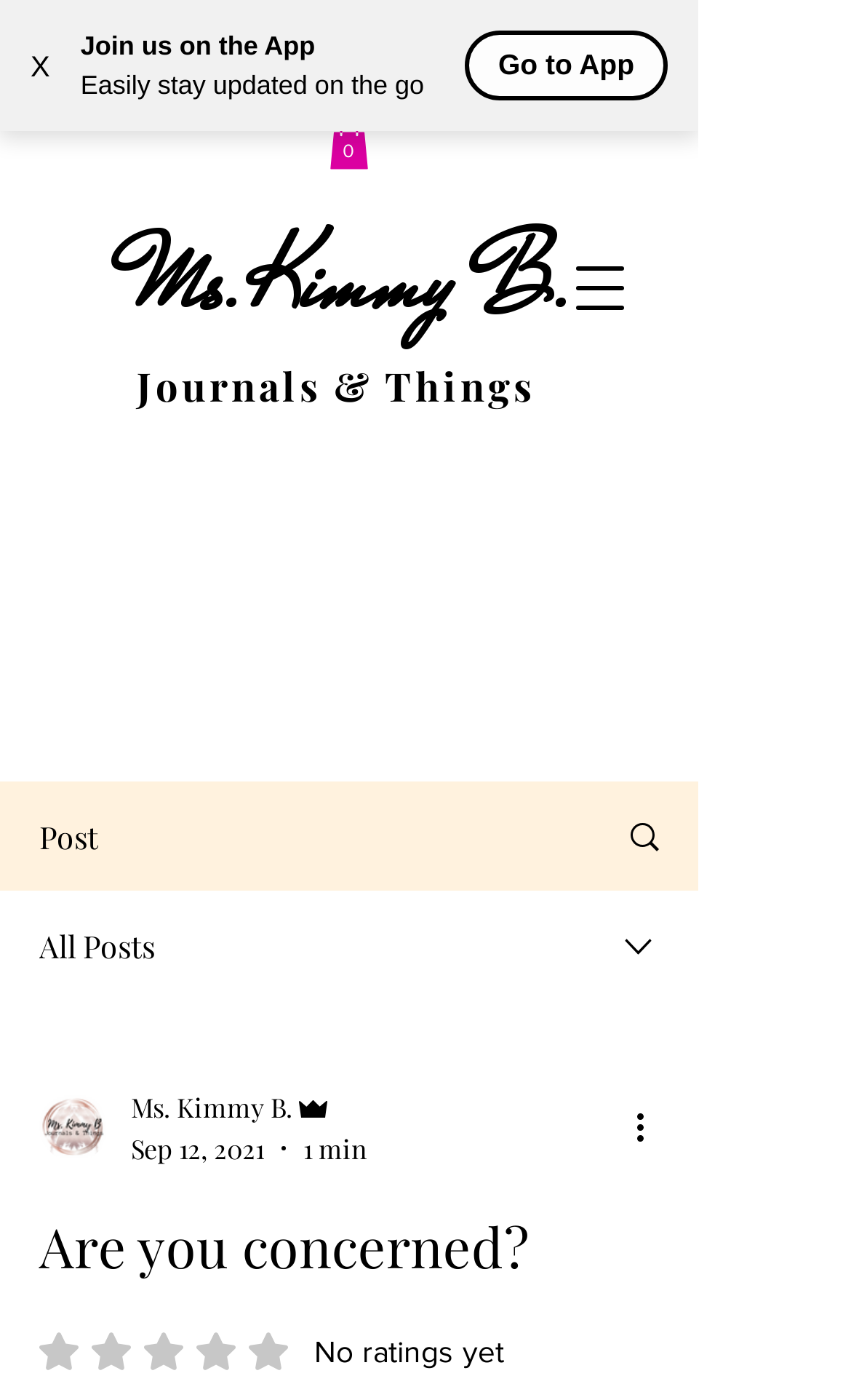Please provide the bounding box coordinates for the UI element as described: "parent_node: 0 aria-label="Open navigation menu"". The coordinates must be four floats between 0 and 1, represented as [left, top, right, bottom].

[0.641, 0.166, 0.769, 0.244]